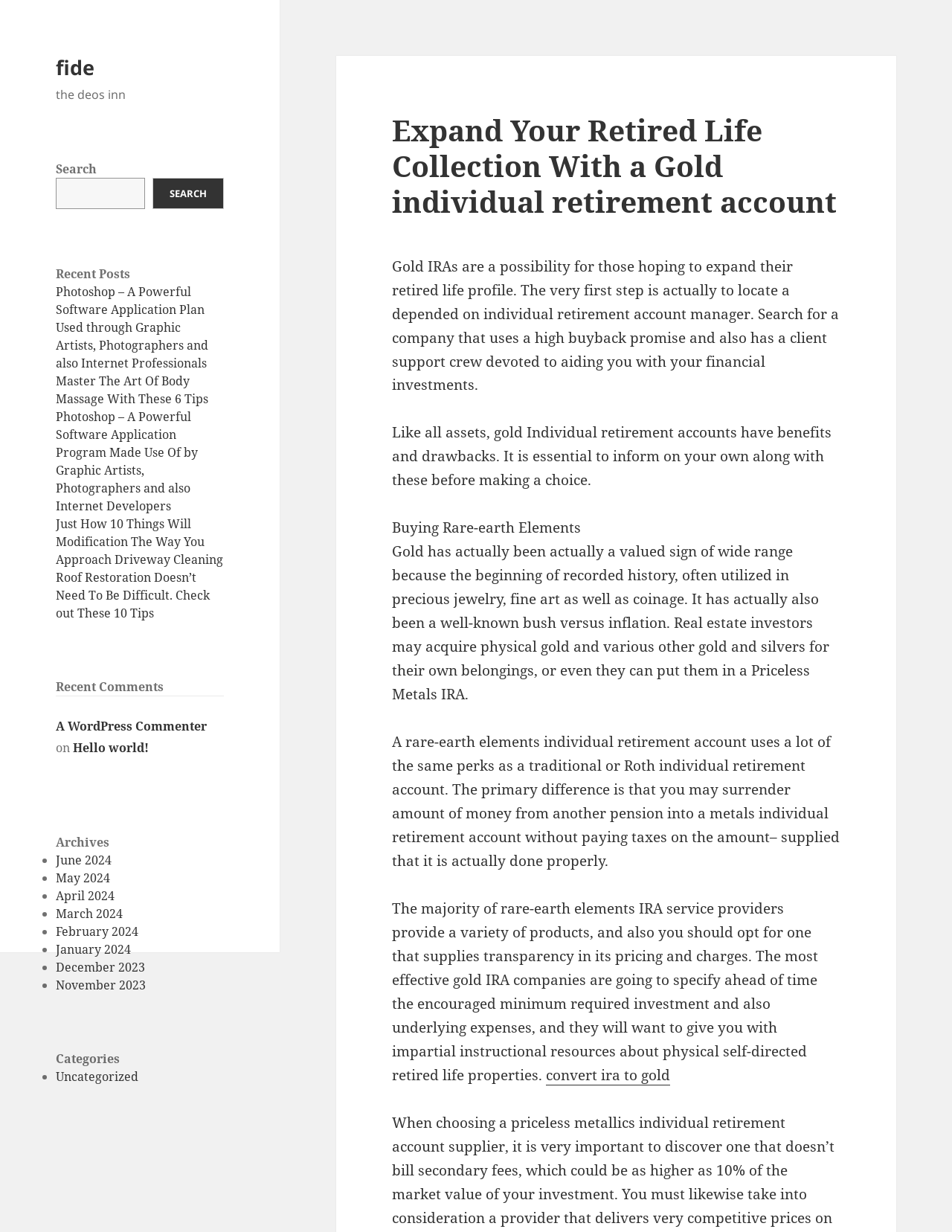Give a one-word or one-phrase response to the question:
How can one search on the webpage?

Using the search box